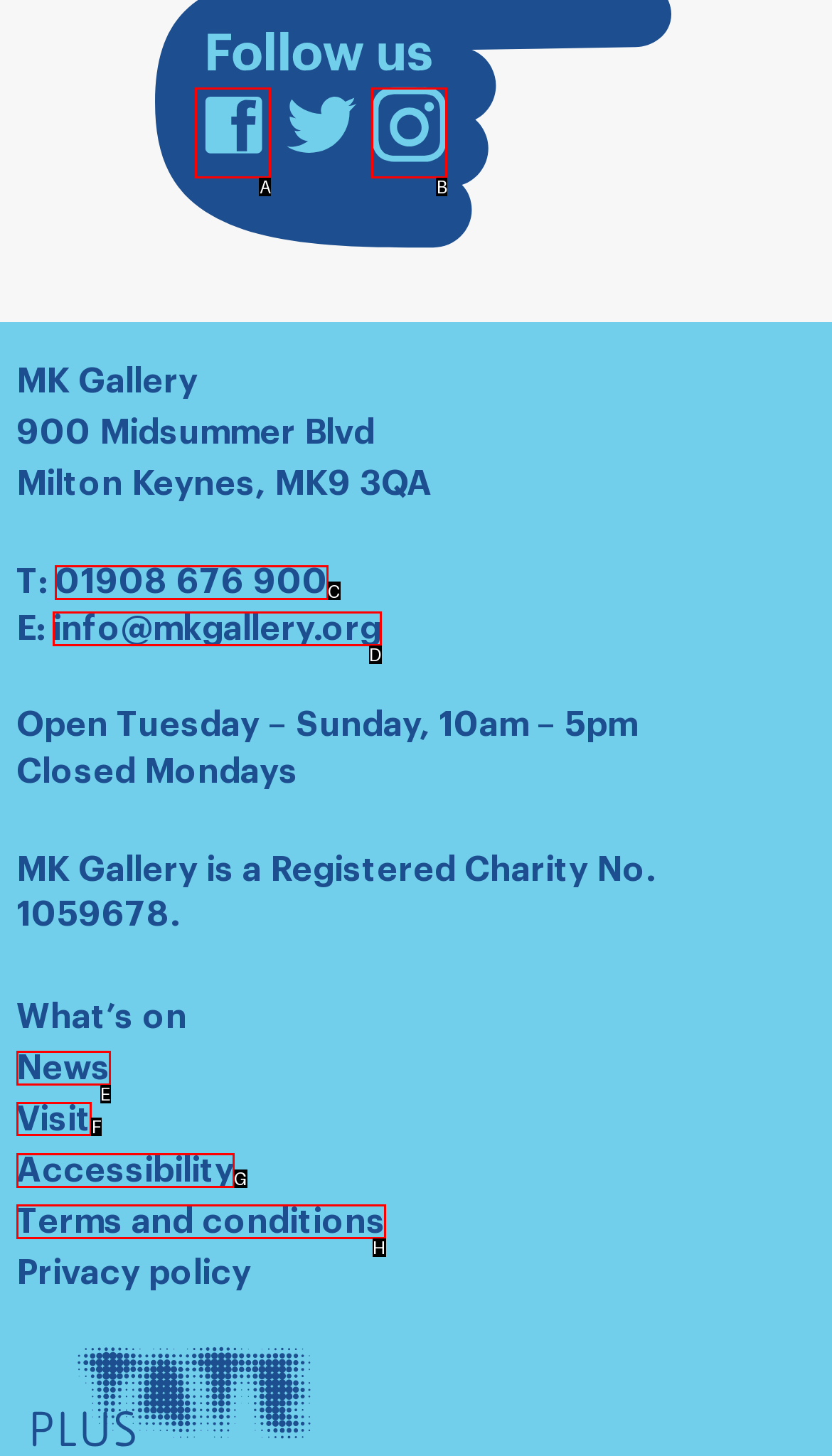Point out the HTML element I should click to achieve the following: Plan a visit Reply with the letter of the selected element.

F